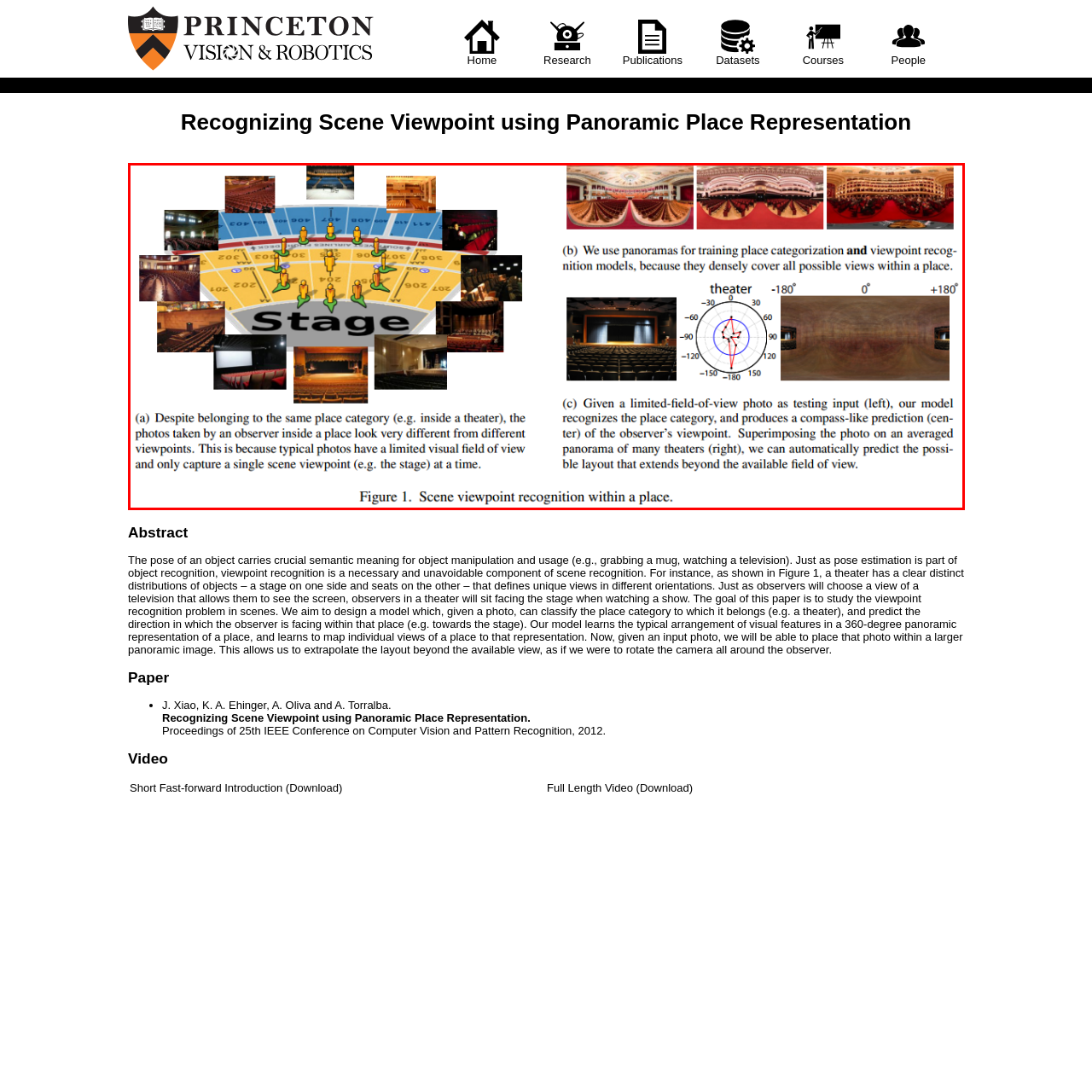View the image surrounded by the red border, What do traditional photos capture?
 Answer using a single word or phrase.

Isolated angles